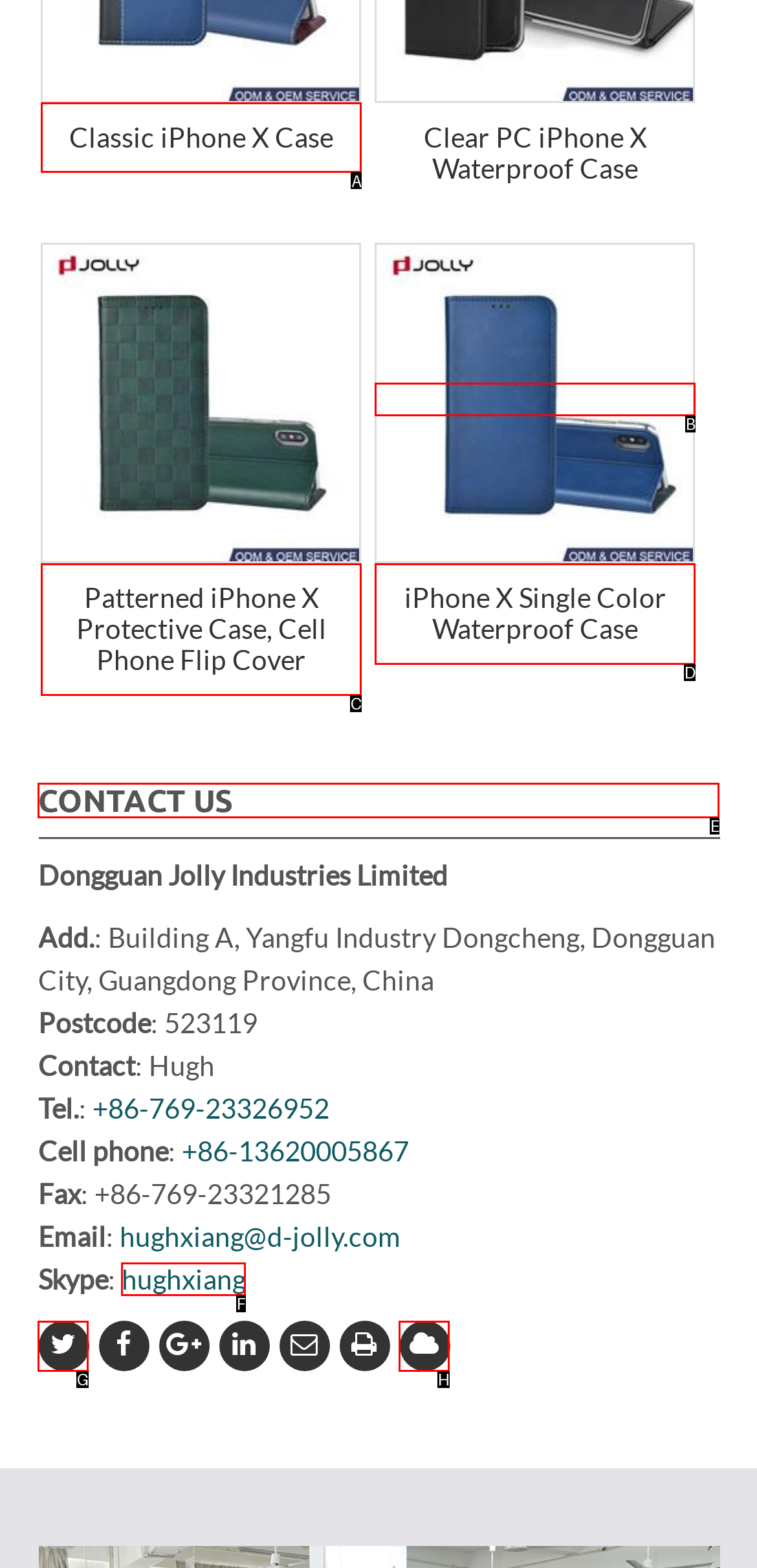Tell me which one HTML element best matches the description: title="ETW Cloud System"
Answer with the option's letter from the given choices directly.

H